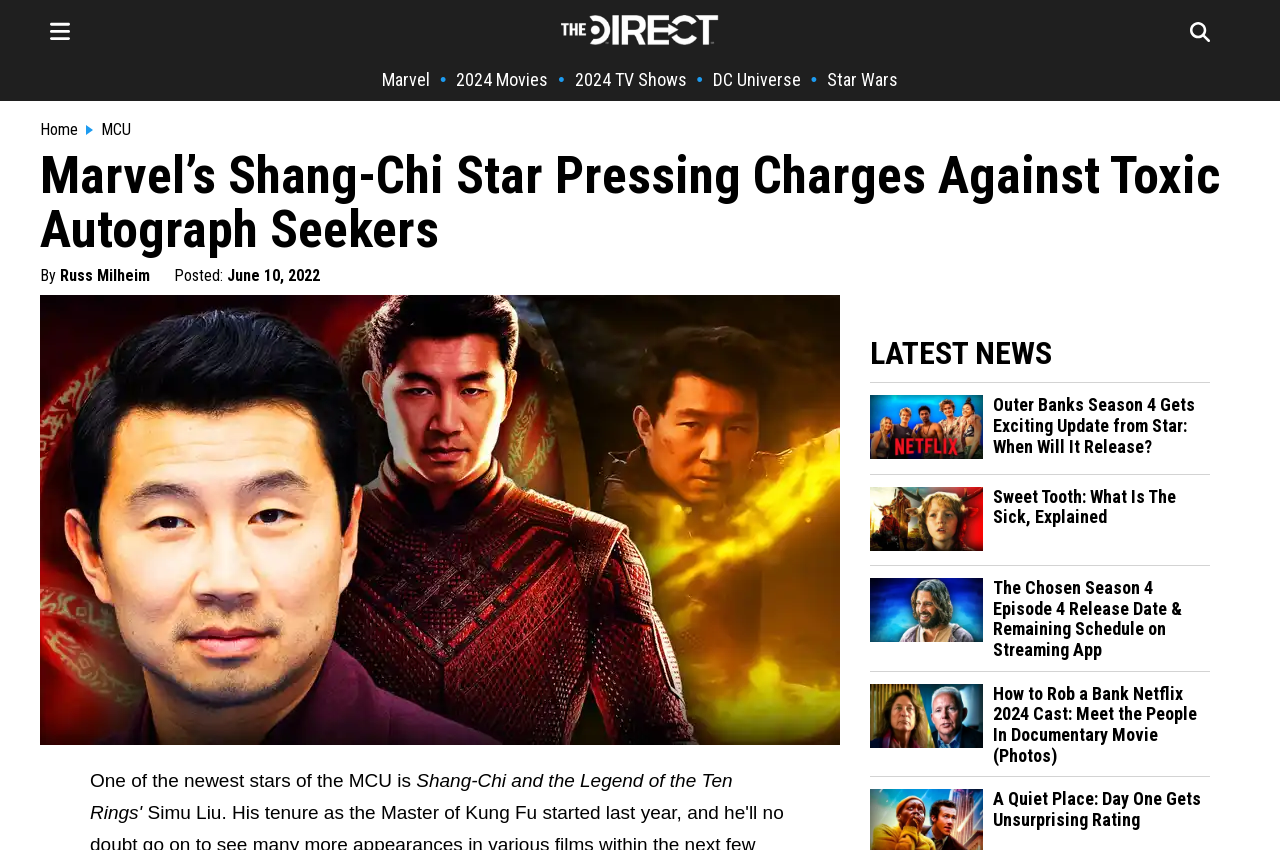Use a single word or phrase to answer this question: 
What is the position of the image of Simu Liu?

Left